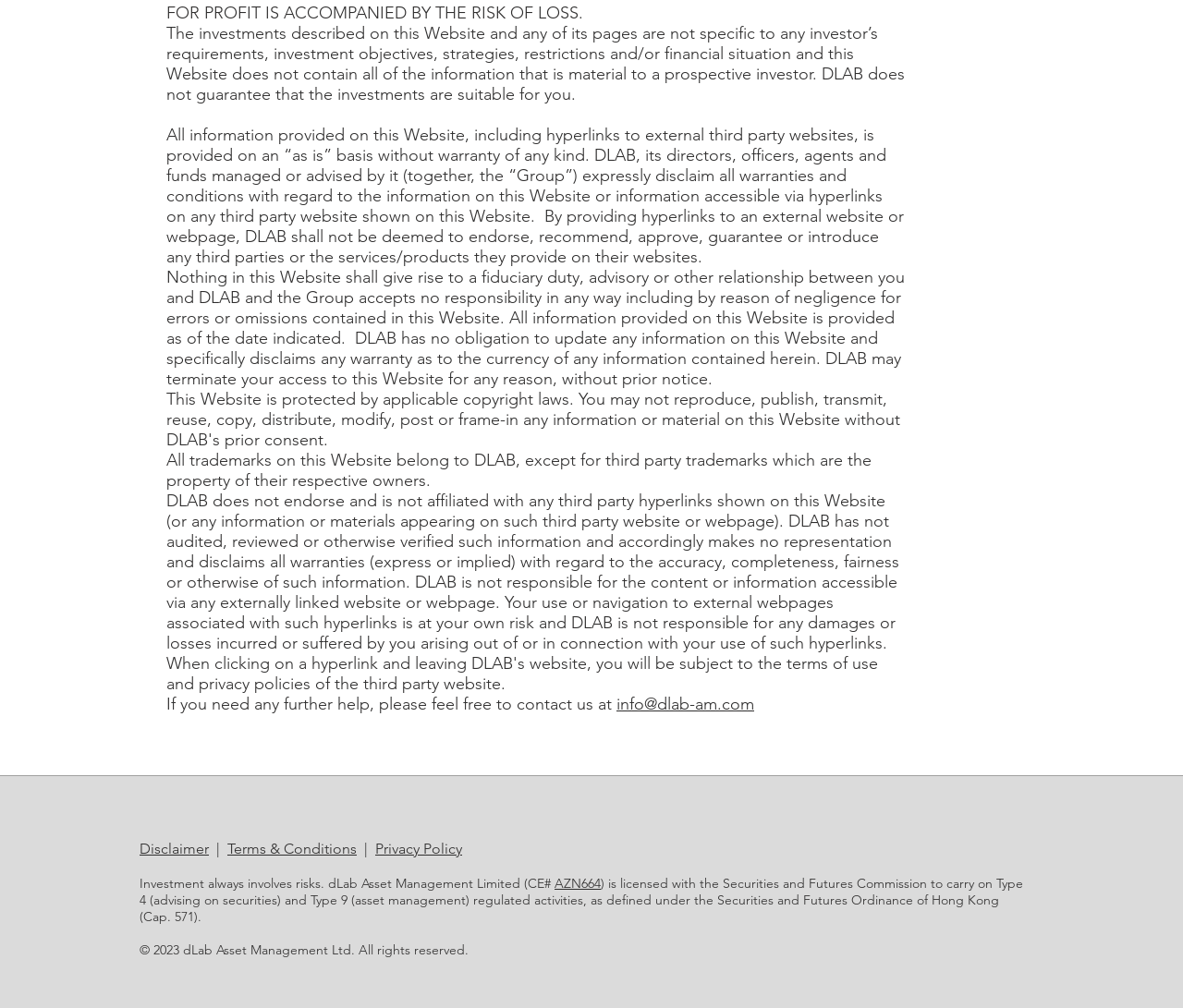What is the company's name?
Deliver a detailed and extensive answer to the question.

The company's name is mentioned in the text as 'dLab Asset Management Limited' and also appears in the copyright notice at the bottom of the page.